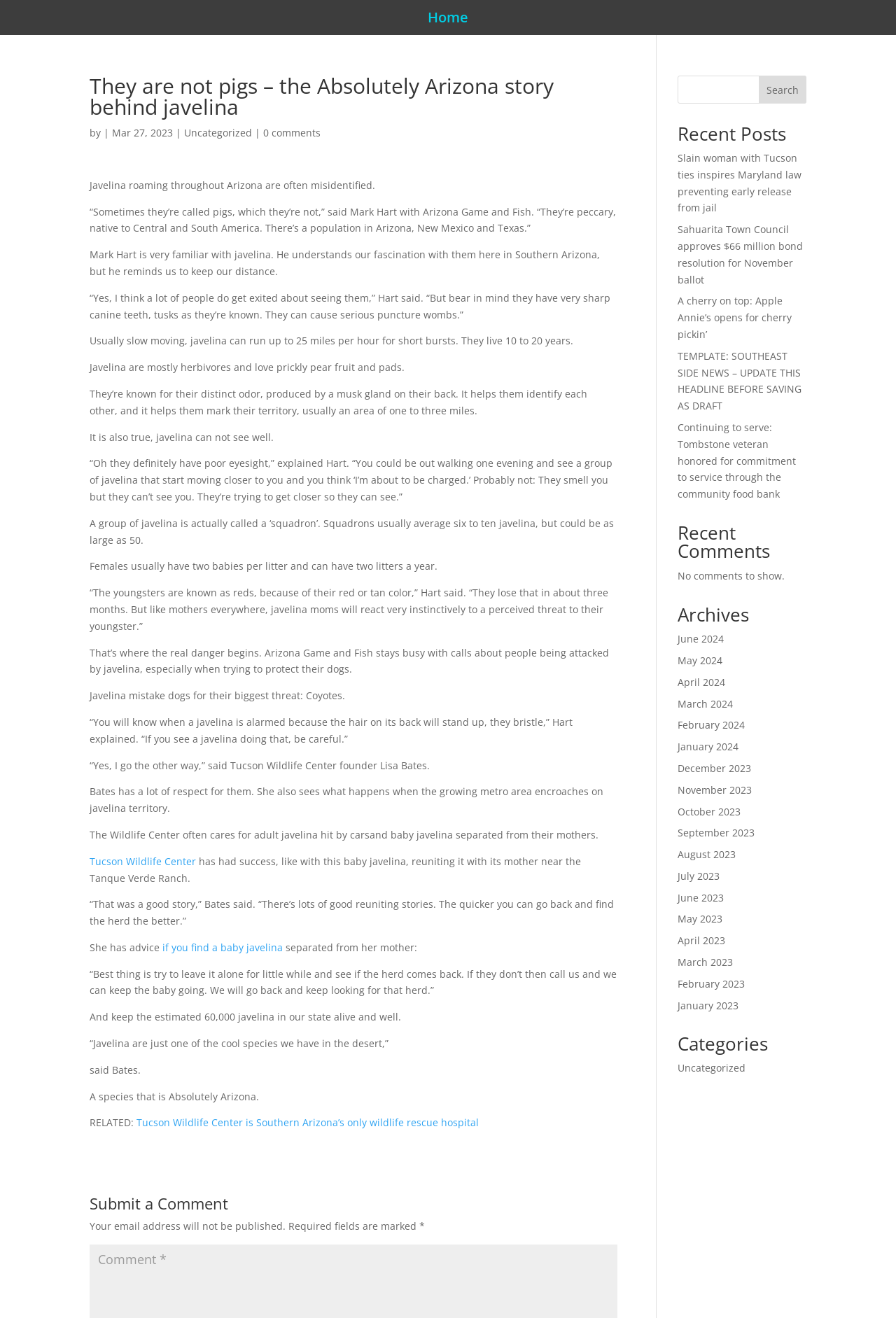What is the name of the animal being discussed?
Based on the image content, provide your answer in one word or a short phrase.

Javelina